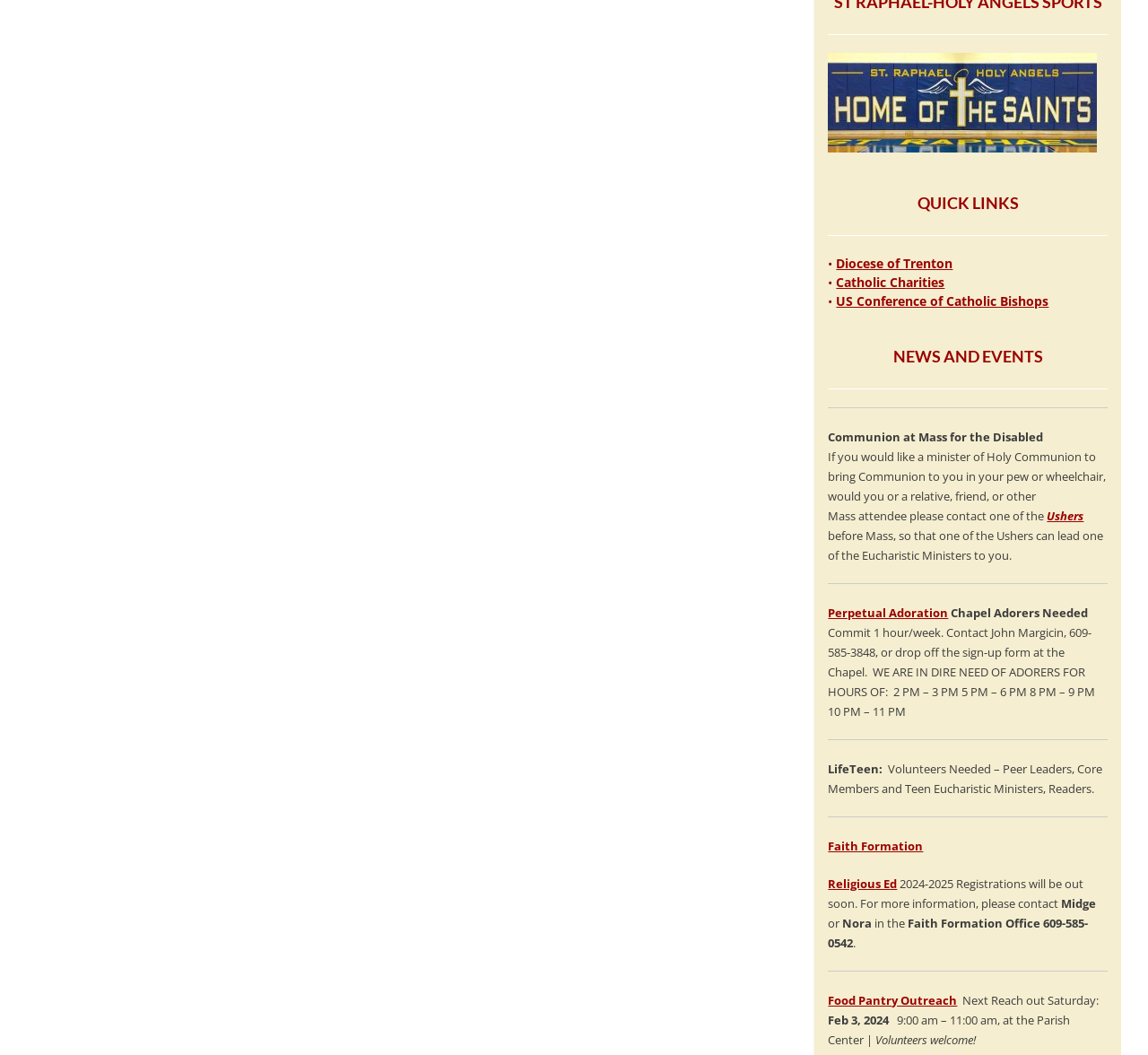Provide a brief response to the question below using a single word or phrase: 
What is the contact number for Faith Formation Office?

609-585-0542